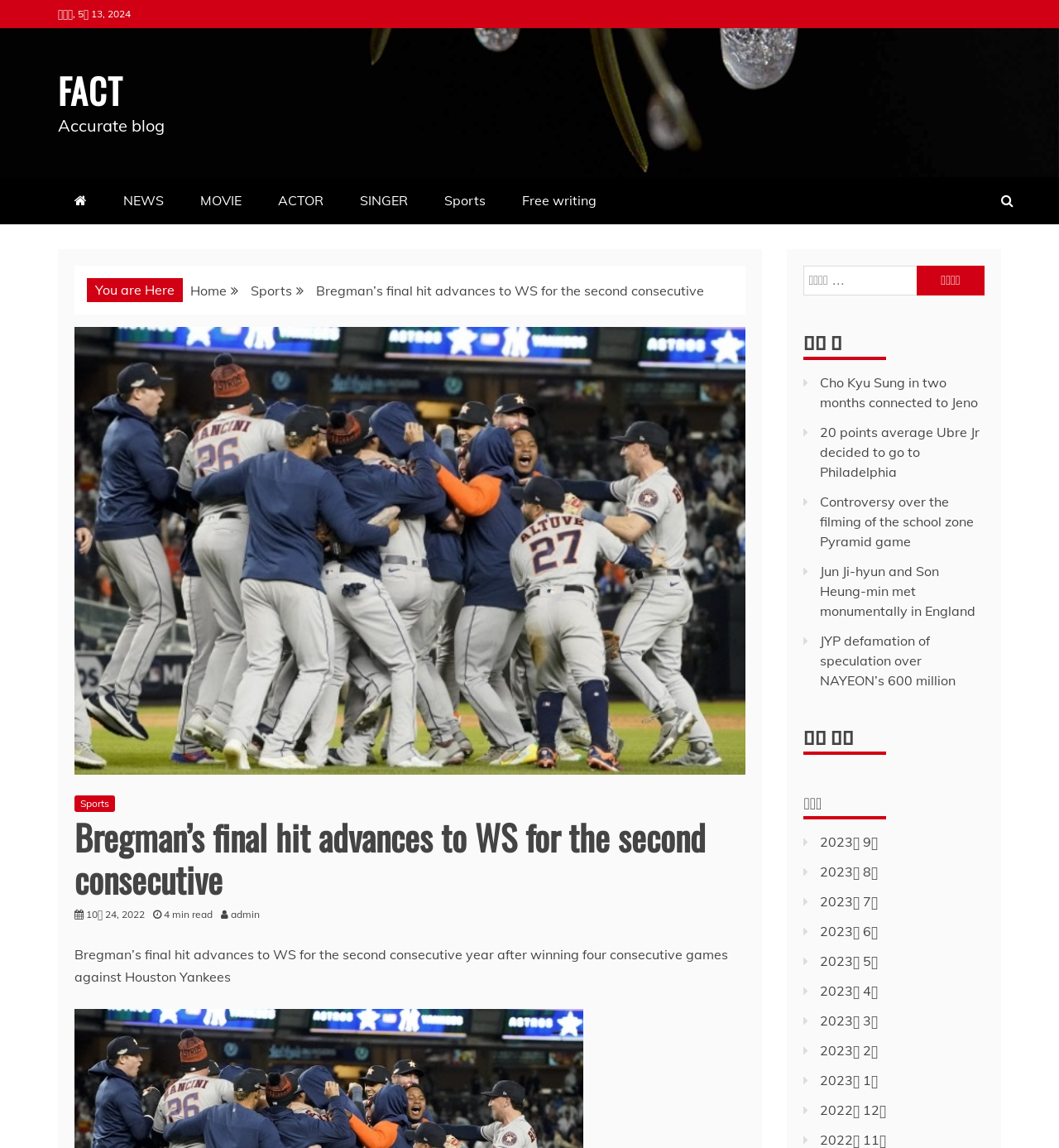How many latest articles are listed on the webpage?
Please answer the question with a detailed response using the information from the screenshot.

I counted the number of link elements inside the heading '최신 글' element, which are the titles of the latest articles. There are 5 latest articles listed.